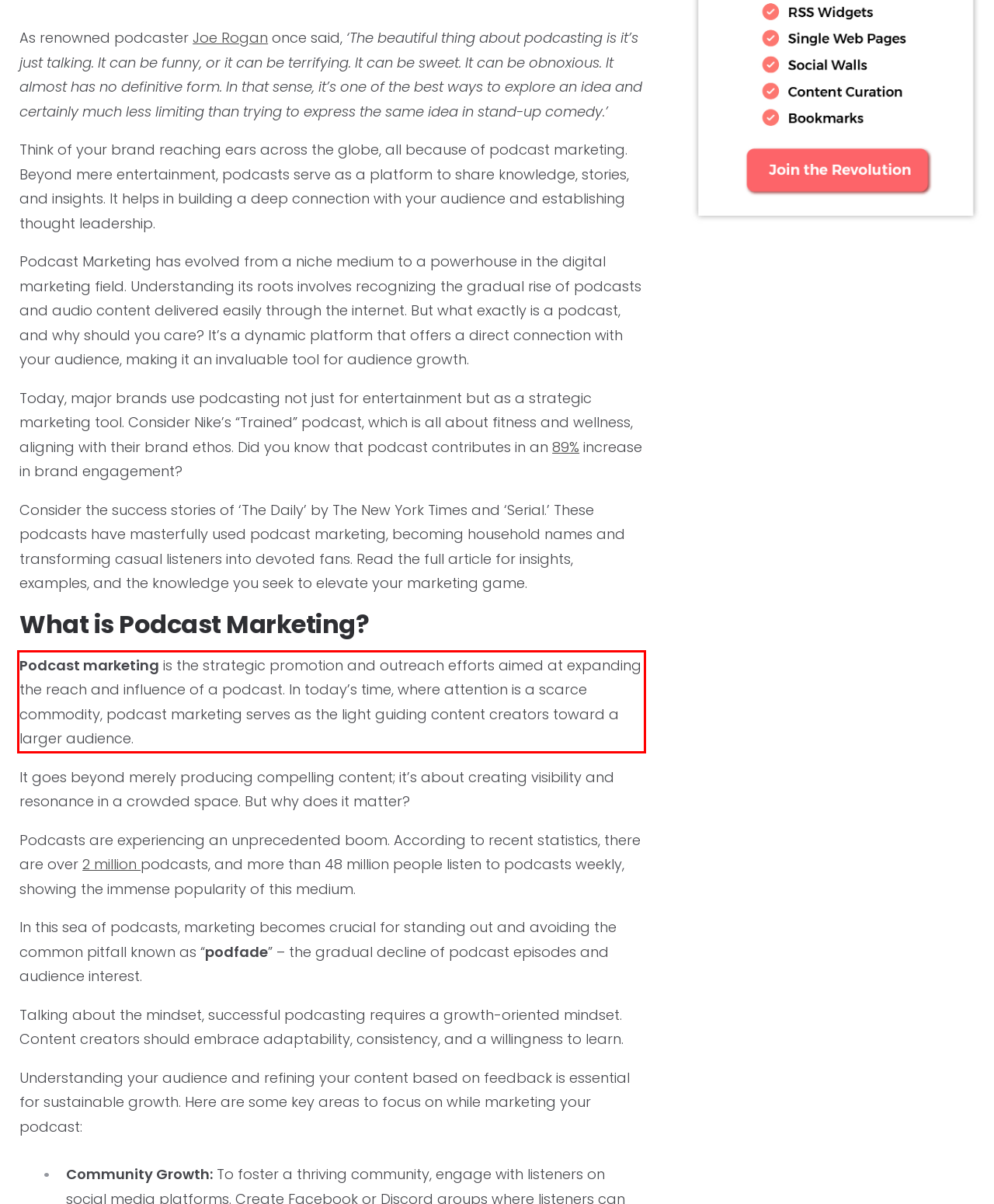Please use OCR to extract the text content from the red bounding box in the provided webpage screenshot.

Podcast marketing is the strategic promotion and outreach efforts aimed at expanding the reach and influence of a podcast. In today’s time, where attention is a scarce commodity, podcast marketing serves as the light guiding content creators toward a larger audience.